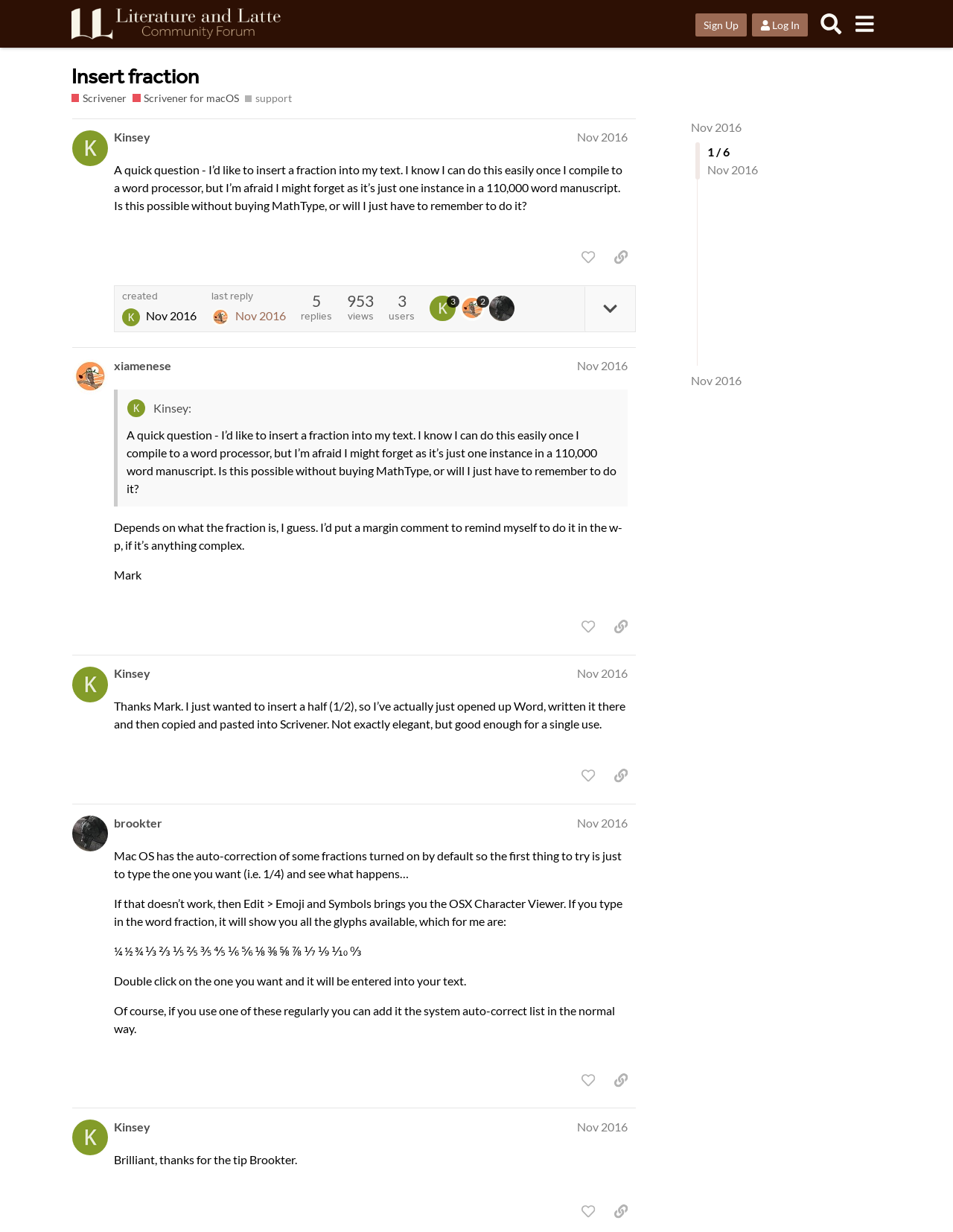Please locate the UI element described by "Nov 2016" and provide its bounding box coordinates.

[0.605, 0.541, 0.658, 0.552]